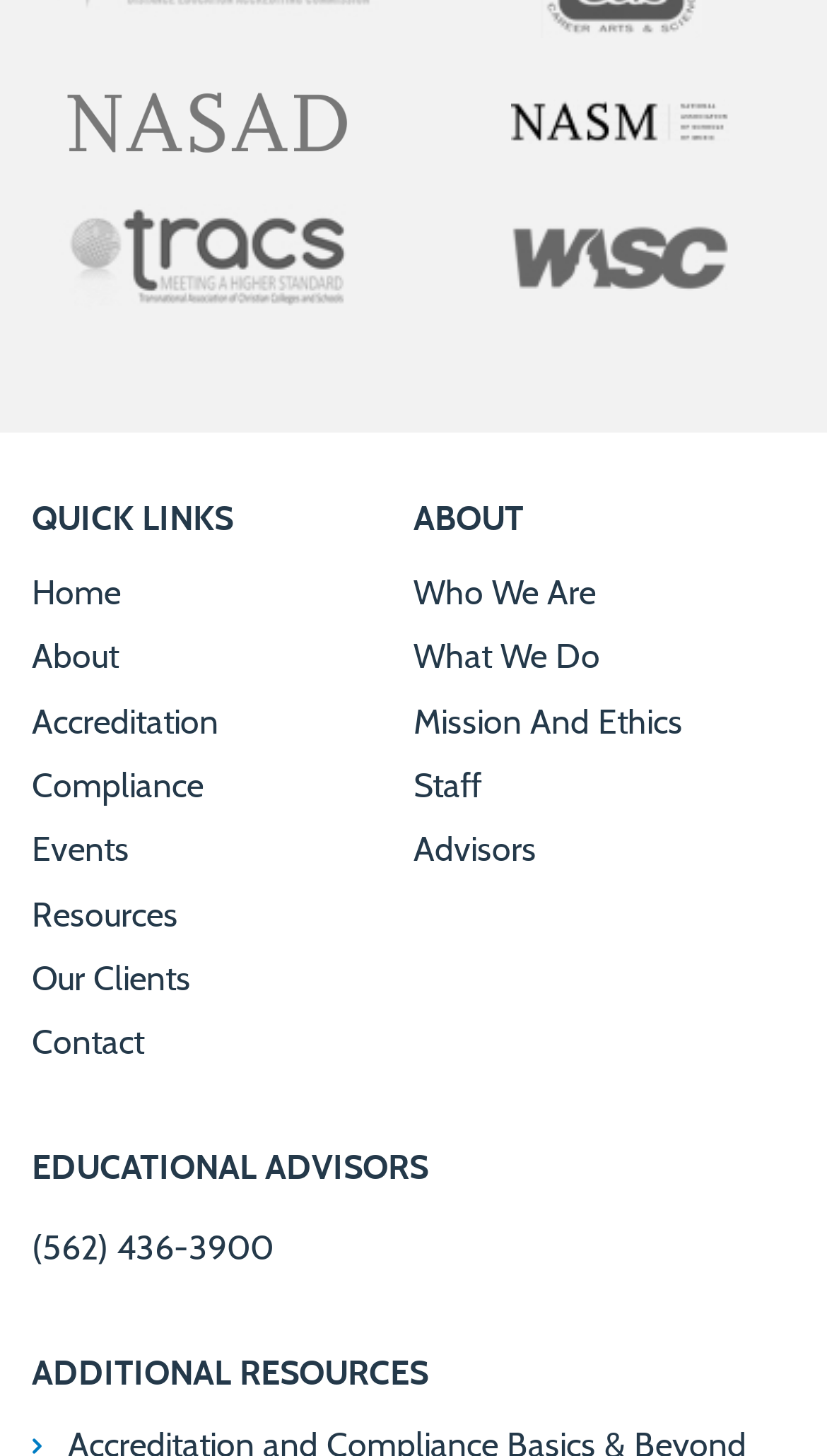What is the category of resources available at the bottom?
Using the image, elaborate on the answer with as much detail as possible.

At the bottom of the webpage, I see a section titled 'ADDITIONAL RESOURCES', which suggests that the links and information provided are additional resources for users.